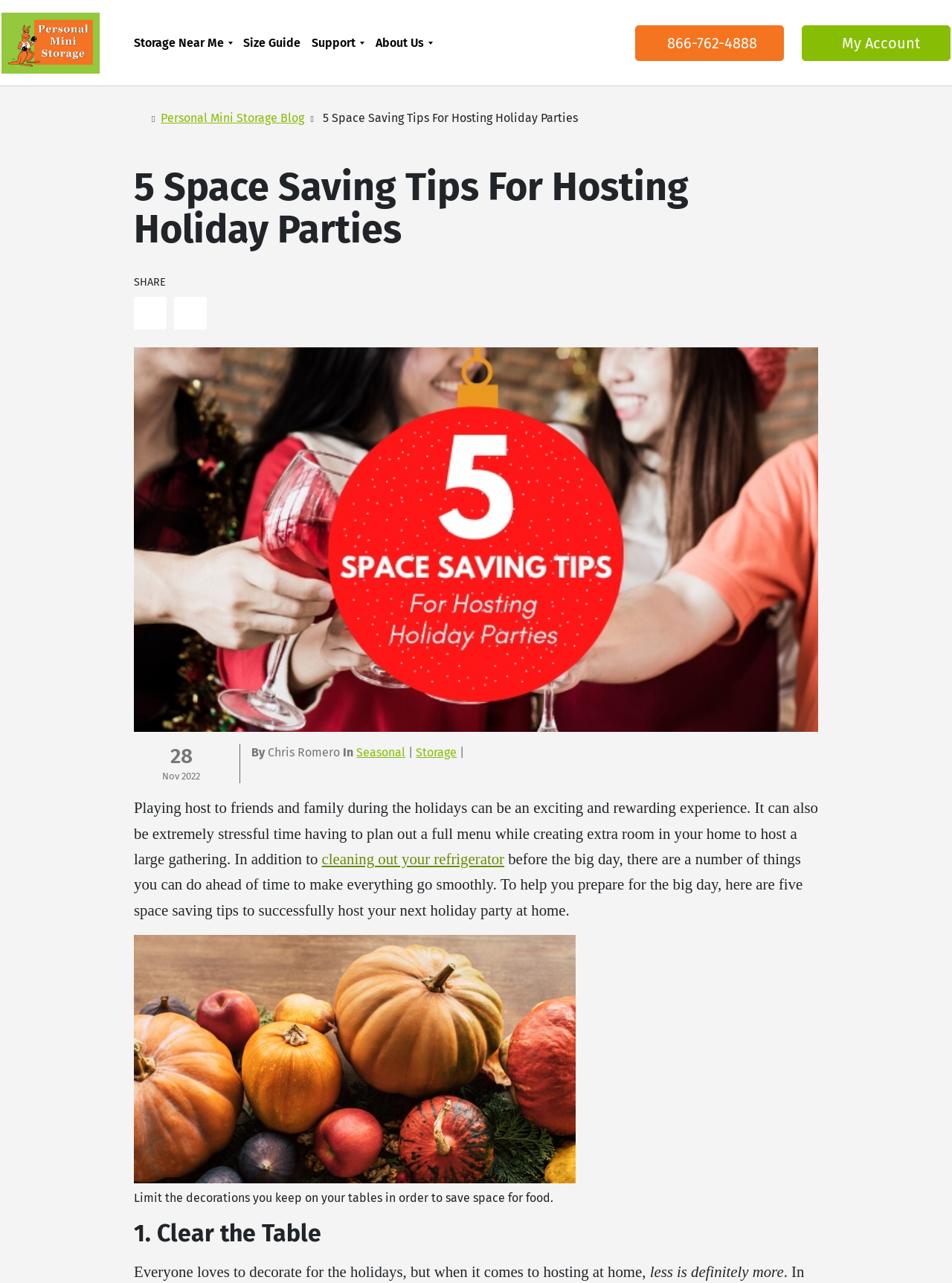Describe in detail what you see on the webpage.

This webpage is about "5 Space Saving Tips For Hosting Holiday Parties" from Personal Mini Storage. At the top left, there is a link to "skip to main content". Next to it, there is a link to "Personal Mini Storage" with an accompanying image. 

On the top right, there are four menu items: "Storage Near Me", "Size Guide", "Support", and "About Us". Below these menu items, there is a phone number "866-762-4888" and a link to "My Account". 

Underneath, there is a navigation breadcrumb showing the current page's location within the website. The title of the article "5 Space Saving Tips For Hosting Holiday Parties" is displayed prominently. 

To the right of the title, there is a button to "Copy this url to clipboard". Below the title, there are social media links to share the article on Facebook and Twitter. 

The main content of the article starts with an image, followed by the date "Nov 2022" and the author's name "Chris Romero". The article is categorized under "Seasonal" and "Storage" topics. 

The article's content is divided into sections, each with a heading and a brief description. The first section is "1. Clear the Table", which advises to limit decorations on tables to save space for food.